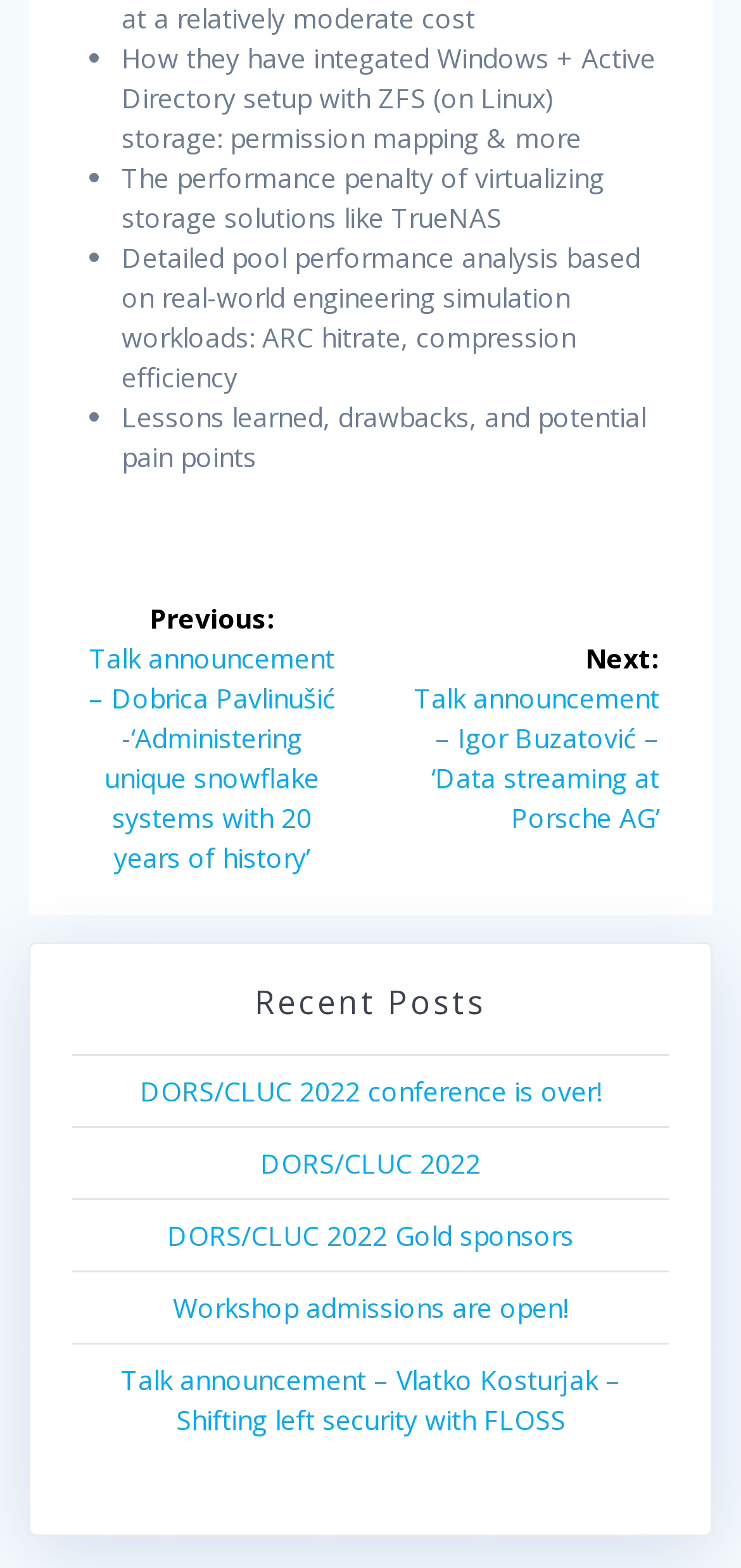Determine the bounding box for the UI element that matches this description: "DORS/CLUC 2022 conference is over!".

[0.188, 0.684, 0.812, 0.707]